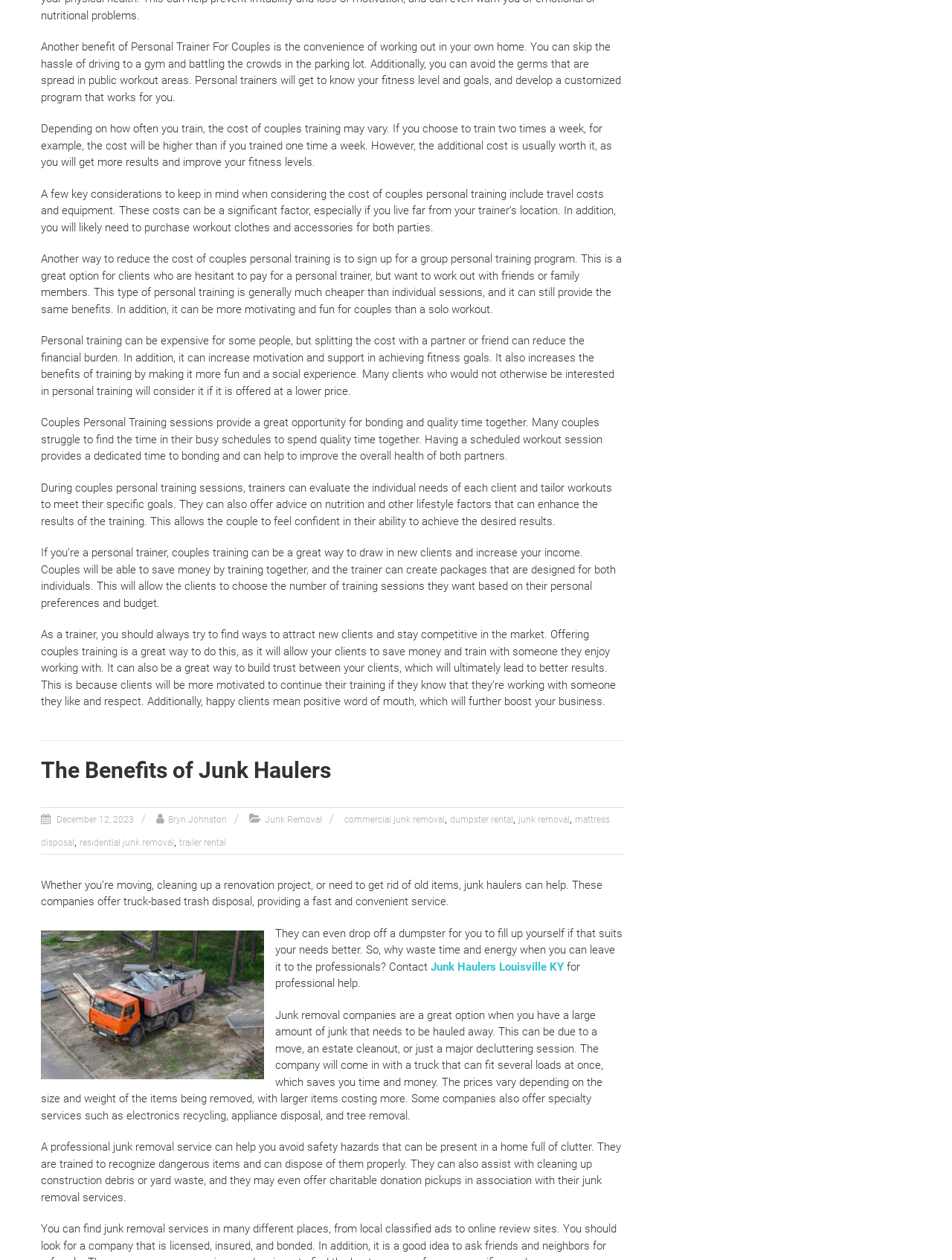Find and specify the bounding box coordinates that correspond to the clickable region for the instruction: "Learn about commercial junk removal services".

[0.362, 0.646, 0.467, 0.654]